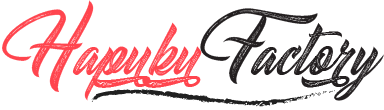Based on the image, give a detailed response to the question: What does the logo's design invoke?

The caption states that the overall design of the logo invokes a sense of artistry, enticing viewers and establishing a memorable presence in the user interface.